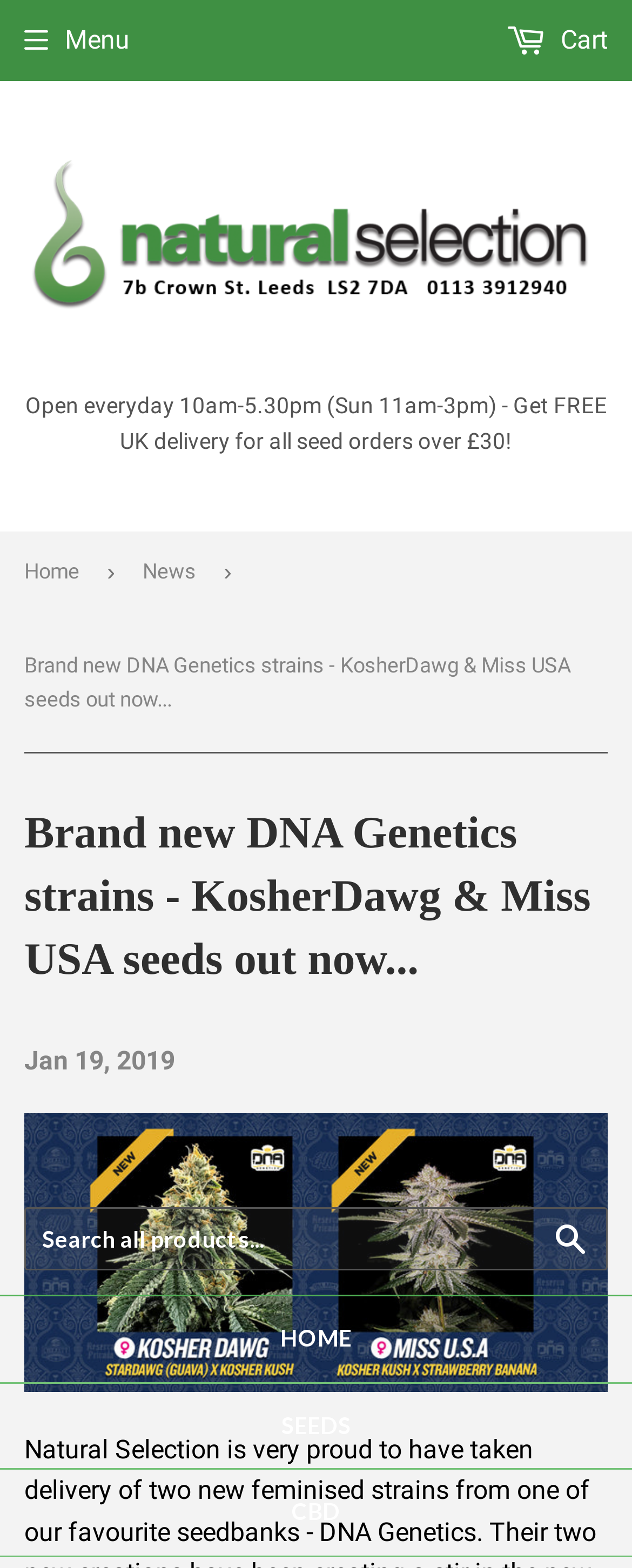Determine the bounding box coordinates of the section to be clicked to follow the instruction: "Click on the menu button". The coordinates should be given as four float numbers between 0 and 1, formatted as [left, top, right, bottom].

[0.038, 0.002, 0.205, 0.049]